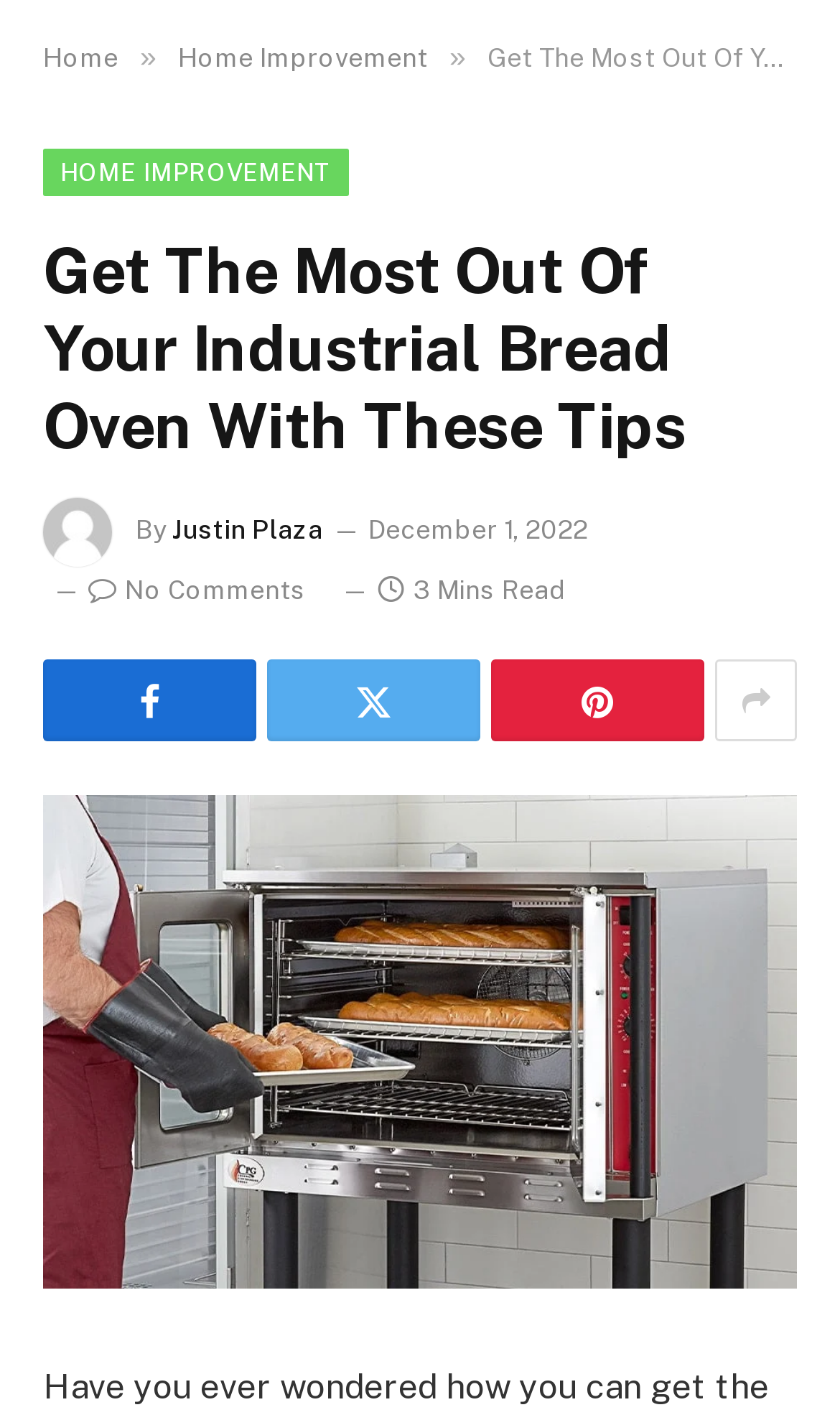Identify the bounding box coordinates of the clickable region necessary to fulfill the following instruction: "check the author's profile". The bounding box coordinates should be four float numbers between 0 and 1, i.e., [left, top, right, bottom].

[0.205, 0.365, 0.385, 0.386]